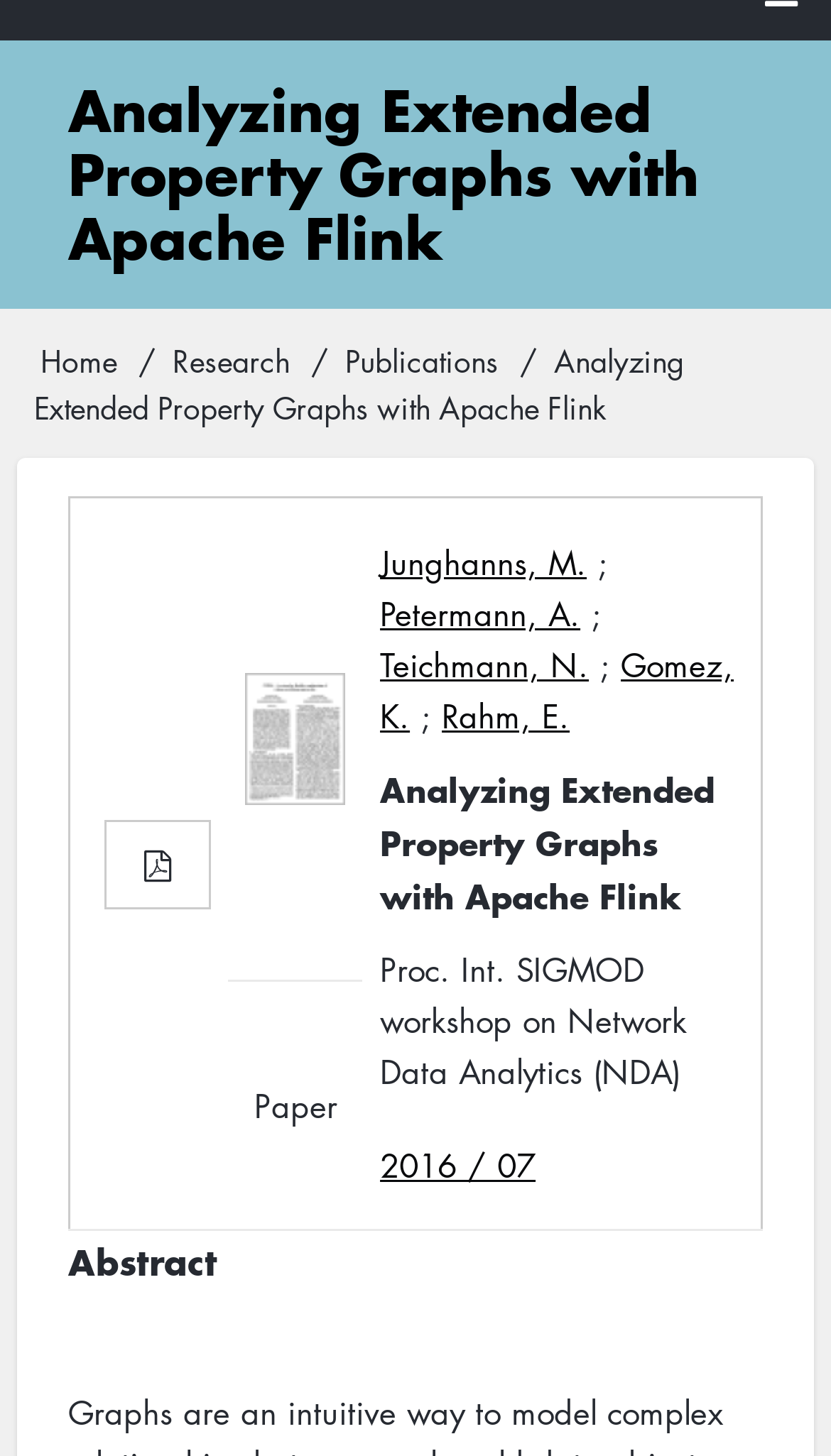Using the provided element description, identify the bounding box coordinates as (top-left x, top-left y, bottom-right x, bottom-right y). Ensure all values are between 0 and 1. Description: 2016 / 07

[0.457, 0.786, 0.645, 0.815]